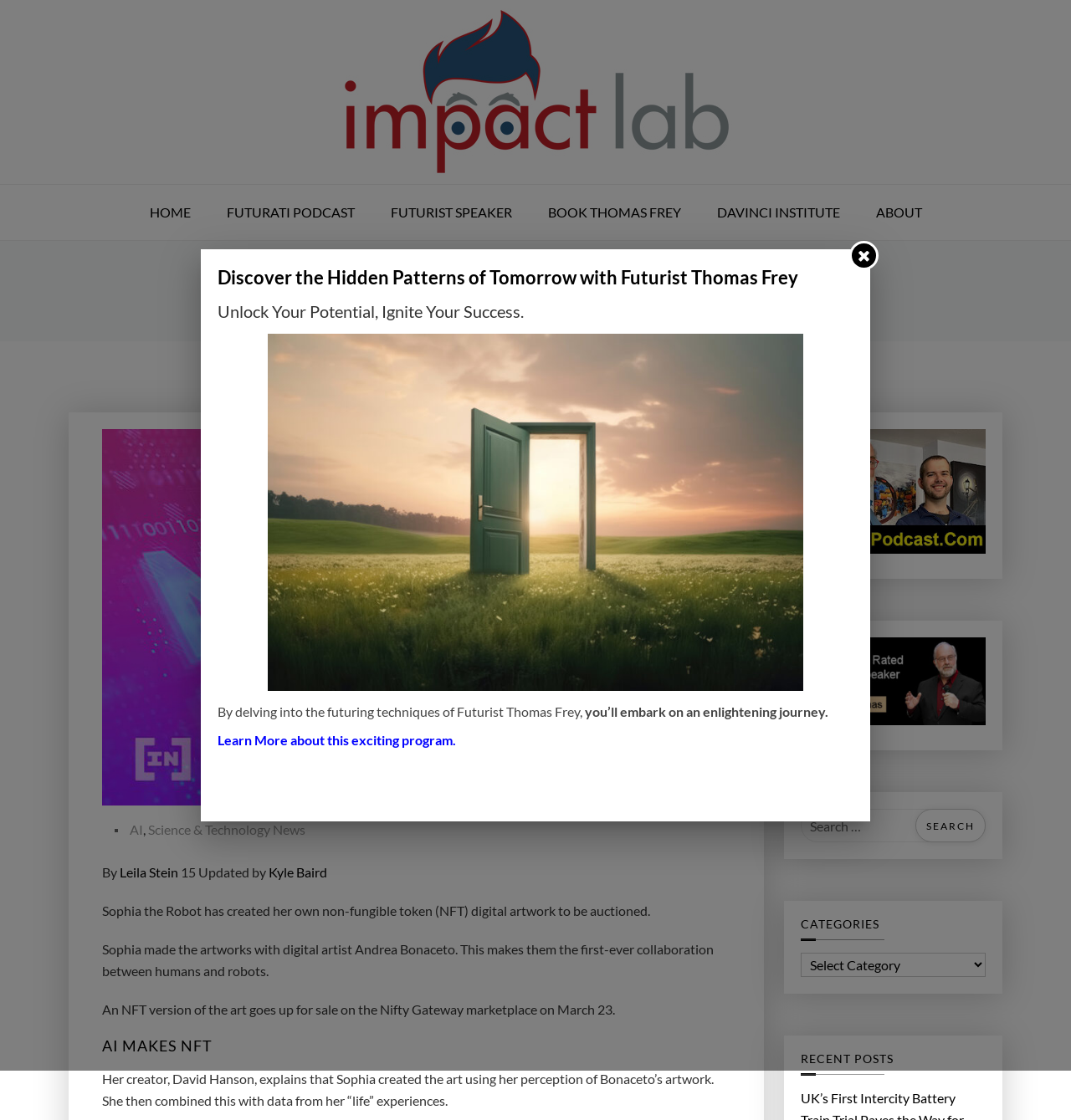Identify the bounding box coordinates of the clickable region required to complete the instruction: "Learn more about 'Building a Community: Social Media Engagement for Home Services'". The coordinates should be given as four float numbers within the range of 0 and 1, i.e., [left, top, right, bottom].

None